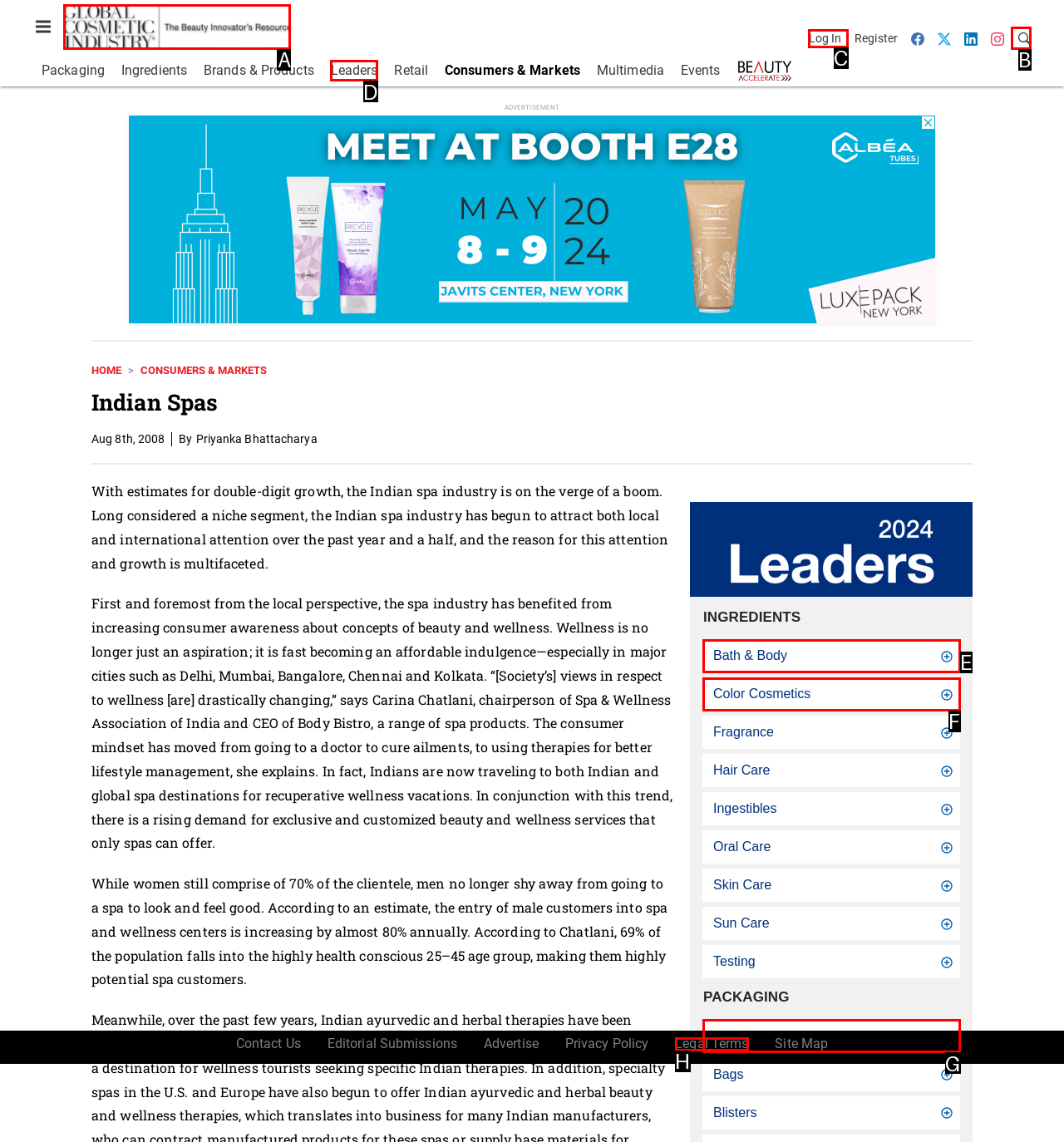Specify which UI element should be clicked to accomplish the task: Search for something. Answer with the letter of the correct choice.

None